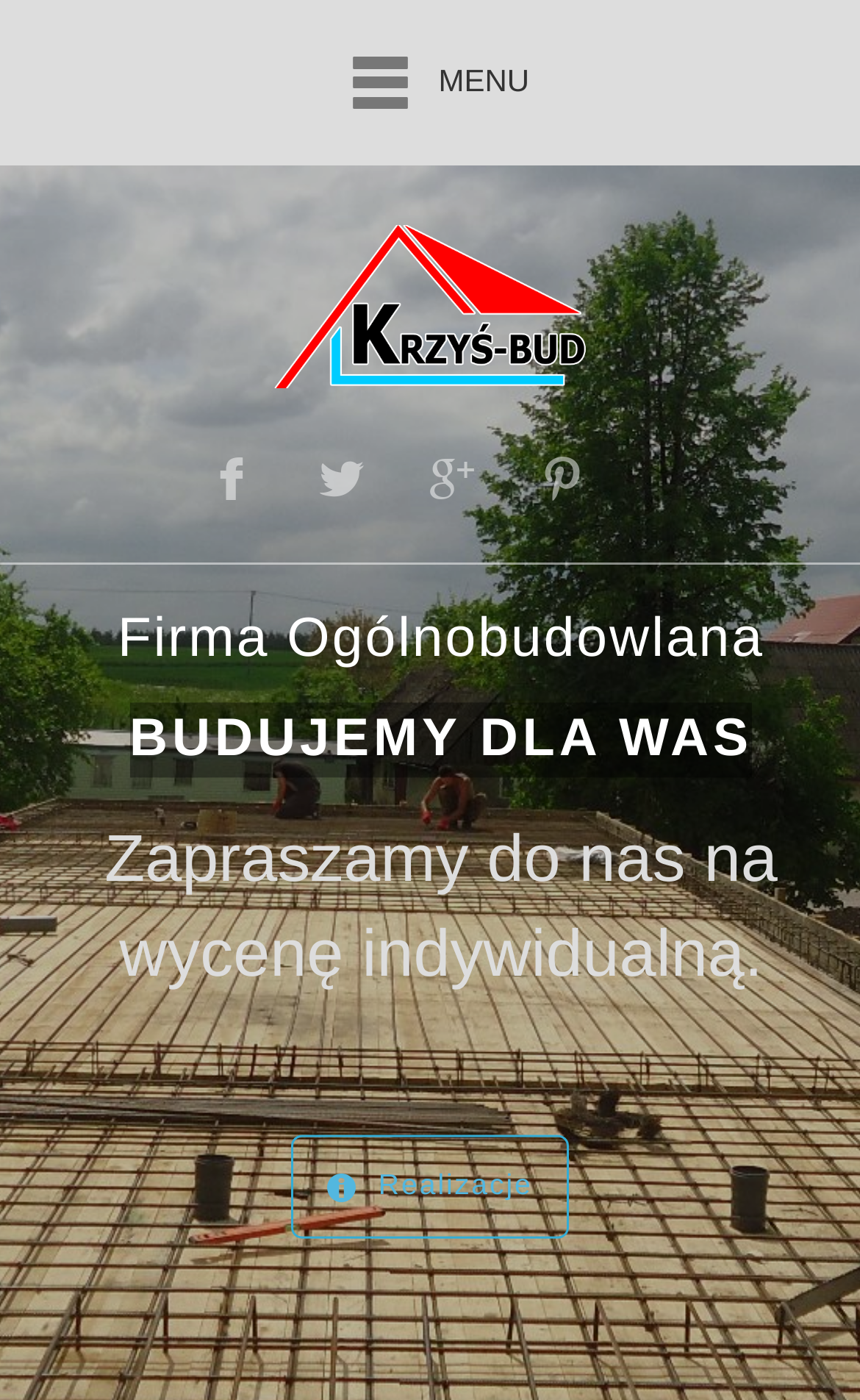What is the company inviting visitors to do?
Using the picture, provide a one-word or short phrase answer.

Get an individual quote